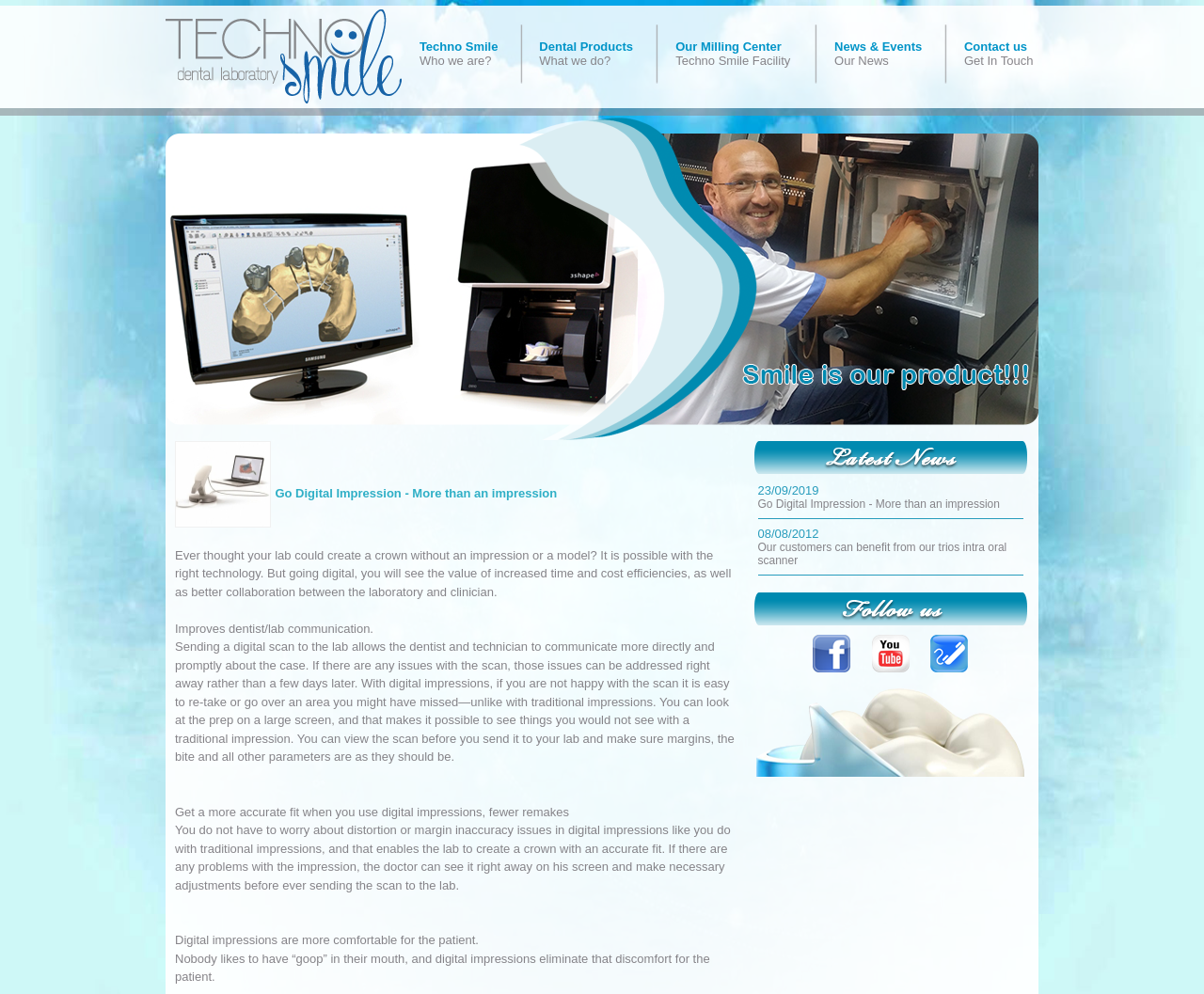Please identify the bounding box coordinates of the element that needs to be clicked to perform the following instruction: "Read about News & Events".

[0.693, 0.04, 0.766, 0.068]